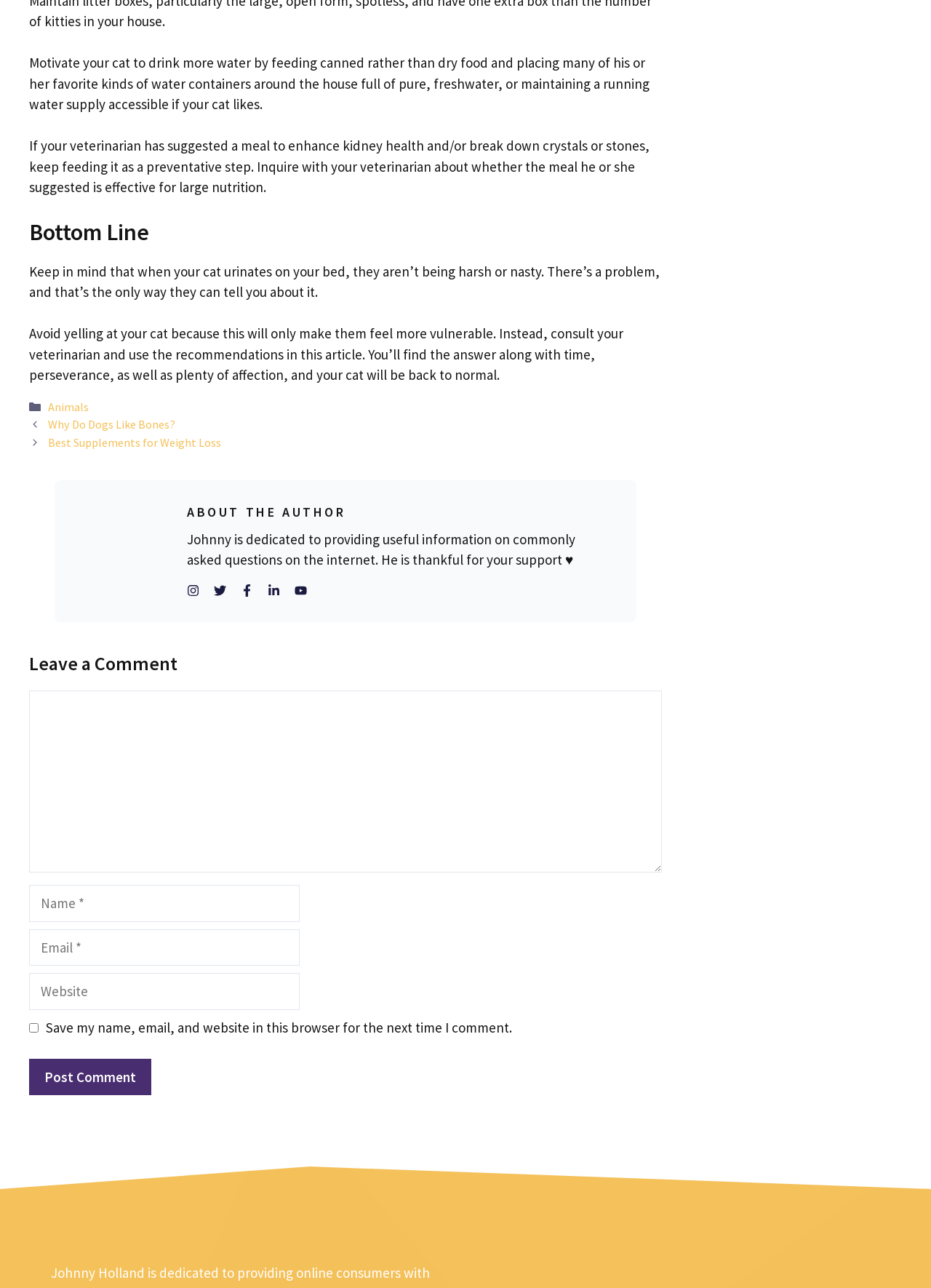Bounding box coordinates are given in the format (top-left x, top-left y, bottom-right x, bottom-right y). All values should be floating point numbers between 0 and 1. Provide the bounding box coordinate for the UI element described as: name="submit" value="Post Comment"

[0.031, 0.822, 0.162, 0.85]